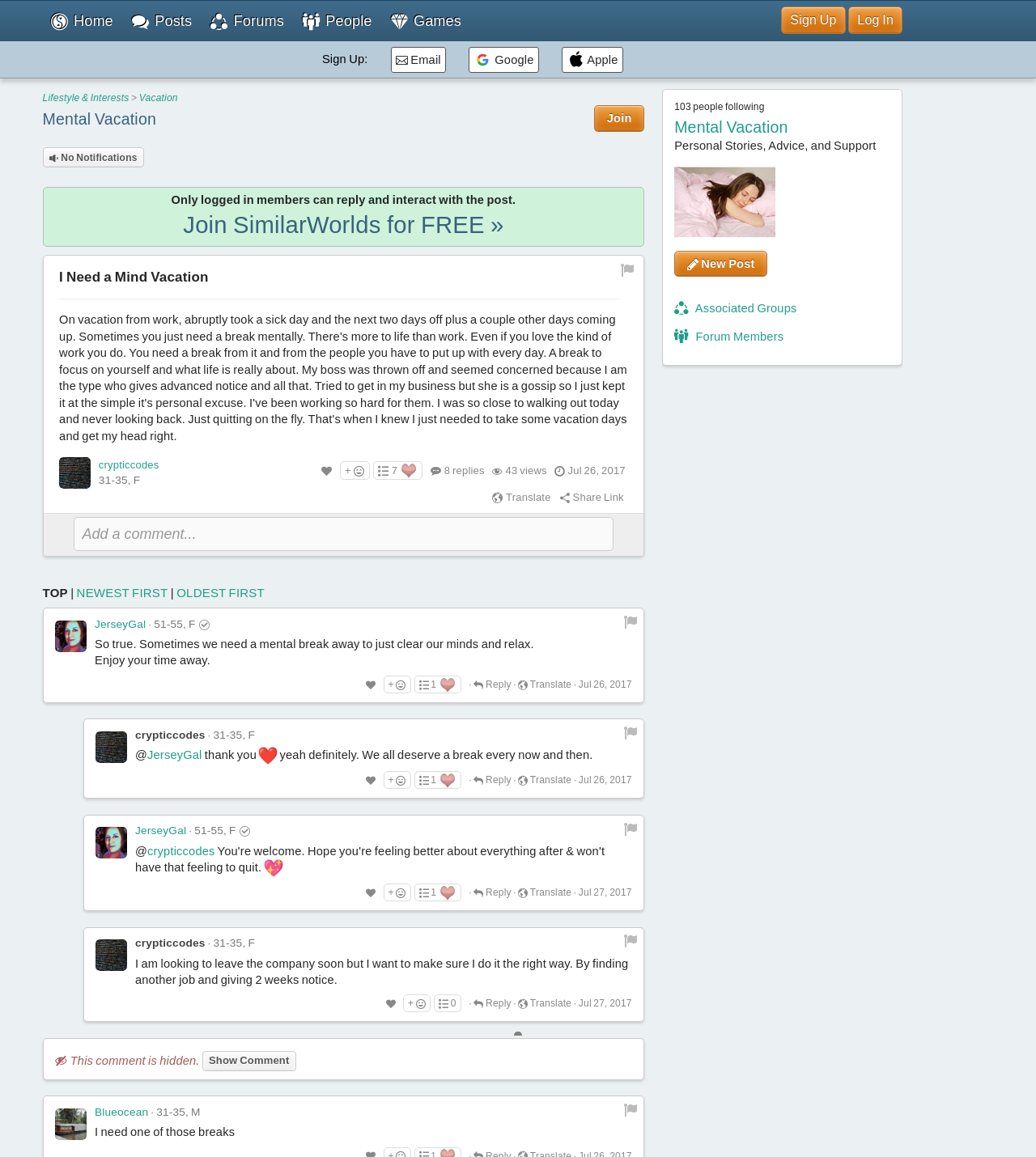Can you extract the primary headline text from the webpage?

I Need a Mind Vacation